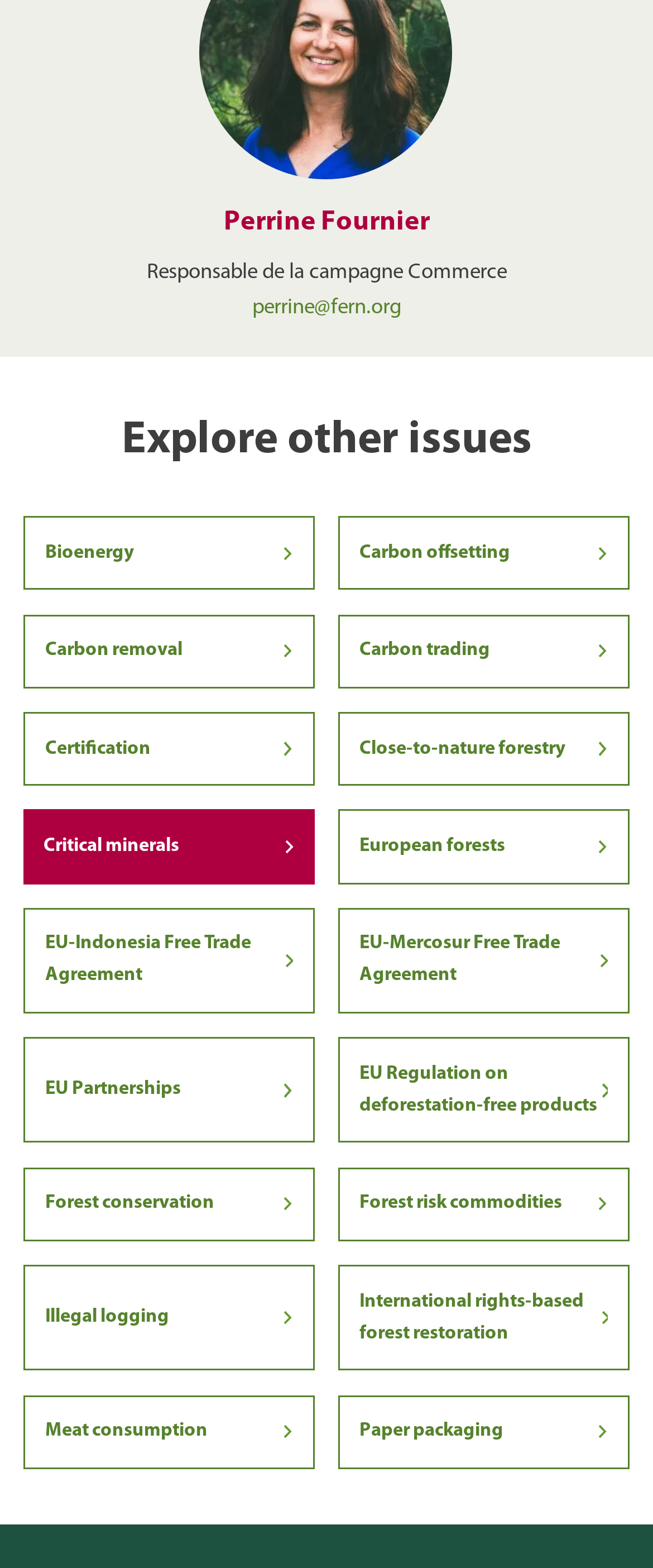Determine the bounding box for the UI element that matches this description: "Forest conservation".

[0.04, 0.745, 0.479, 0.79]